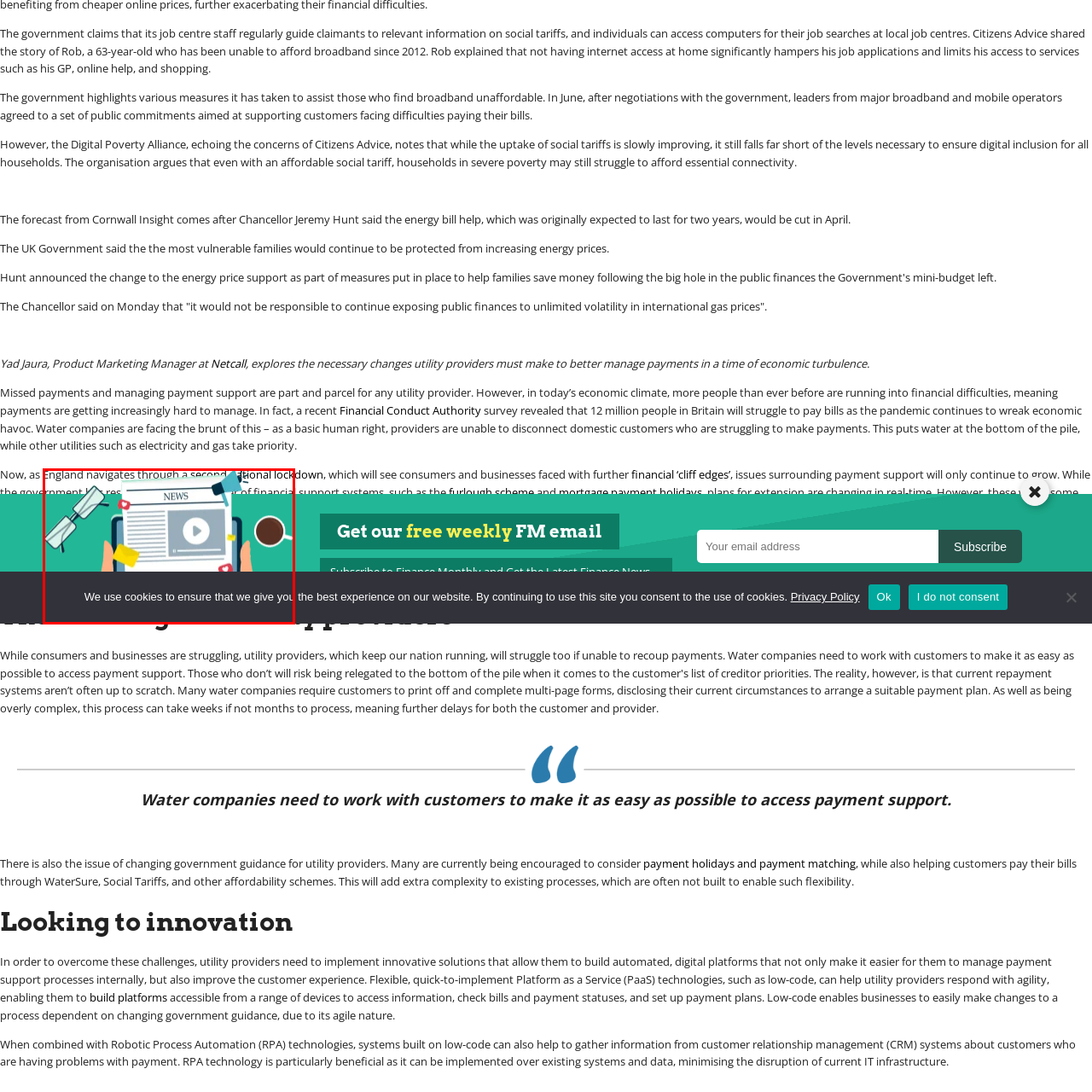Pay attention to the image inside the red rectangle, What is next to the eyeglasses? Answer briefly with a single word or phrase.

Coffee cup